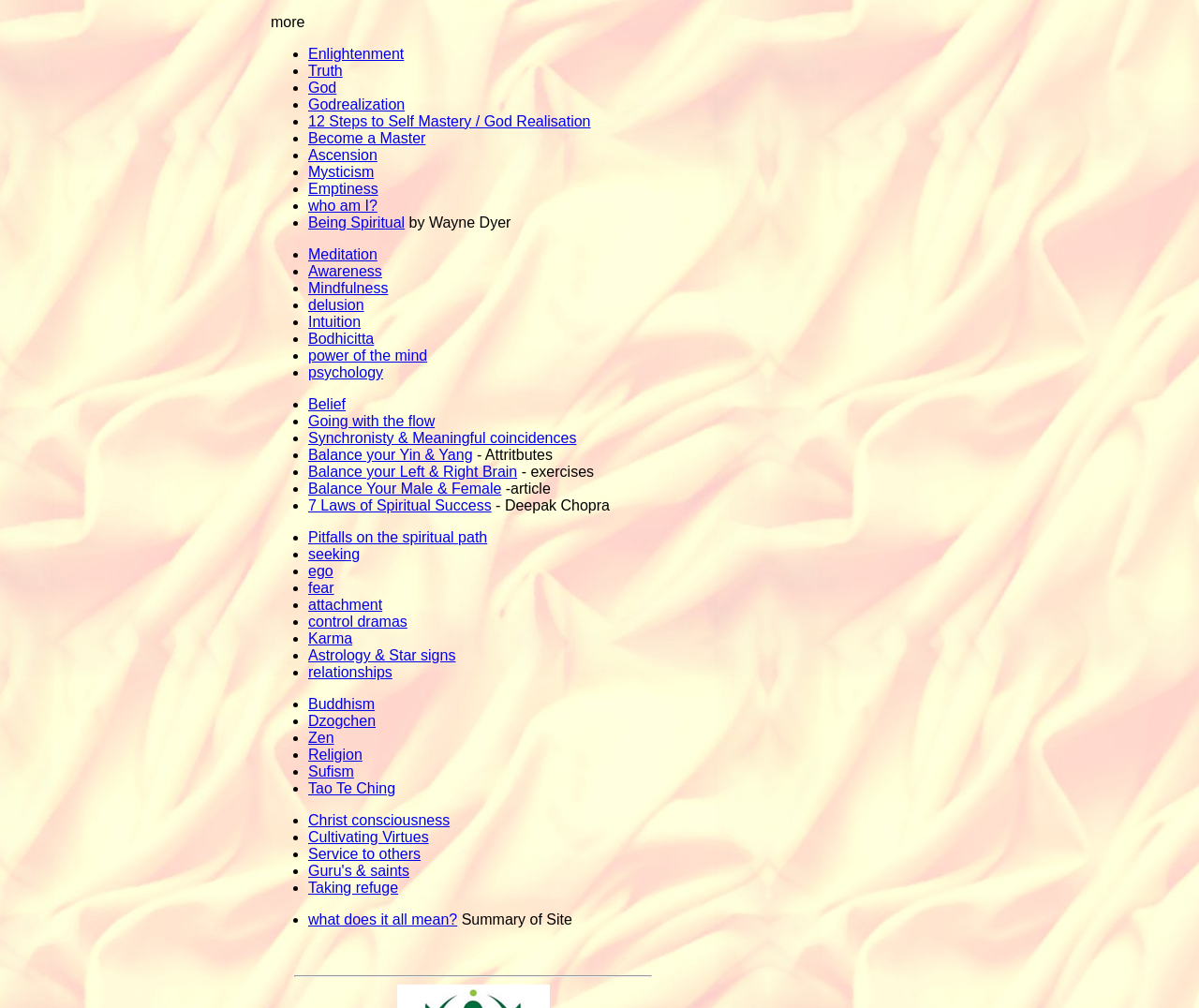Indicate the bounding box coordinates of the element that must be clicked to execute the instruction: "Open the 'HOBBY GUIDES' page". The coordinates should be given as four float numbers between 0 and 1, i.e., [left, top, right, bottom].

None